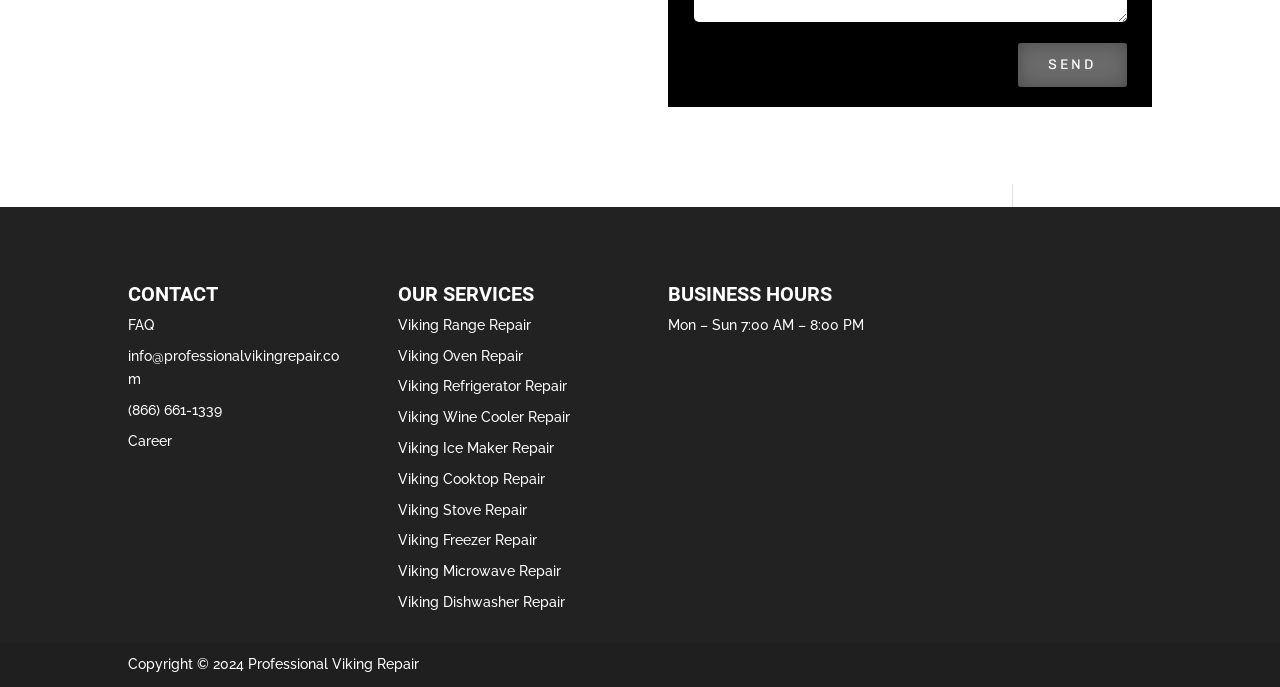Pinpoint the bounding box coordinates of the element that must be clicked to accomplish the following instruction: "click the SEND button". The coordinates should be in the format of four float numbers between 0 and 1, i.e., [left, top, right, bottom].

[0.795, 0.063, 0.88, 0.127]